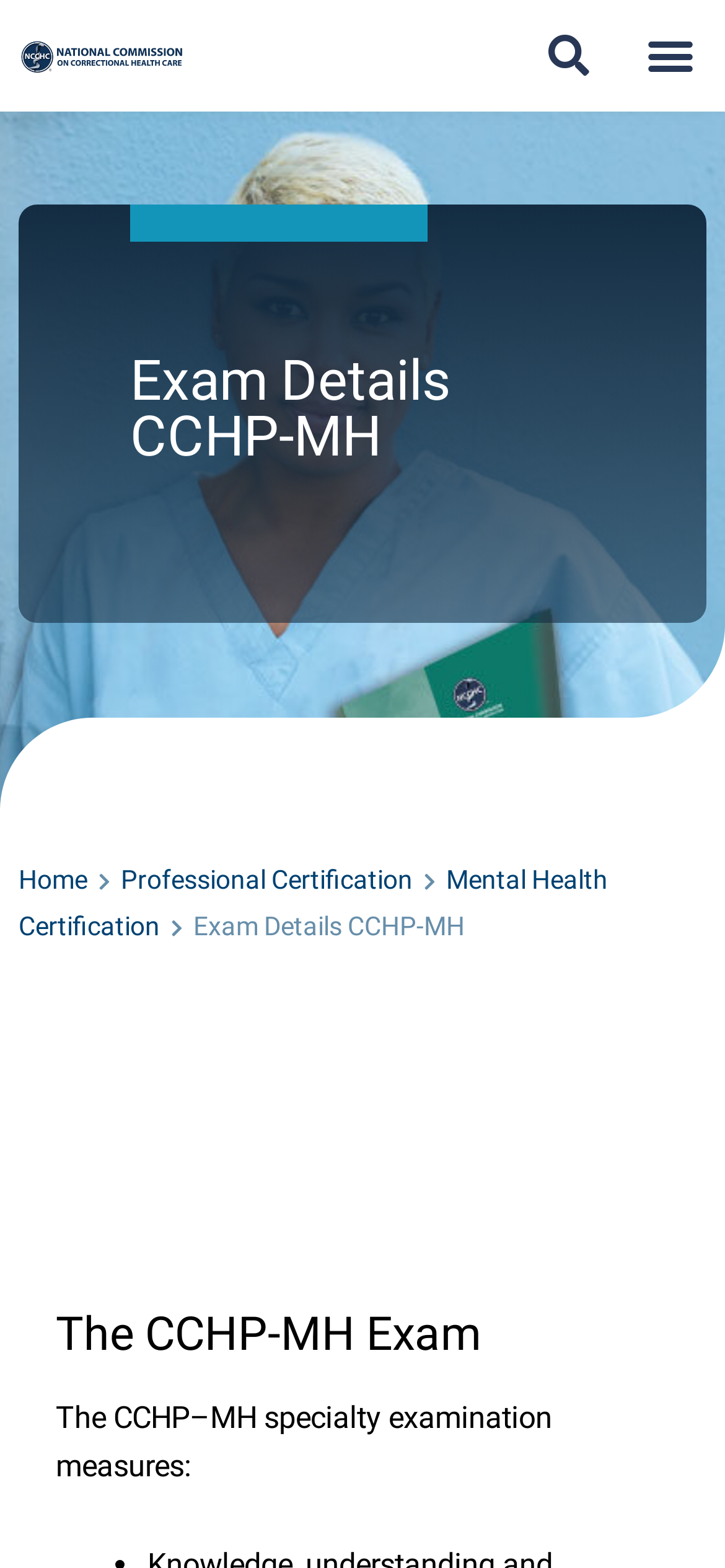Please analyze the image and give a detailed answer to the question:
What is the current page about?

The current page is about the exam details of CCHP-MH, as indicated by the heading 'Exam Details CCHP-MH' and the content of the page, which provides information about the exam.